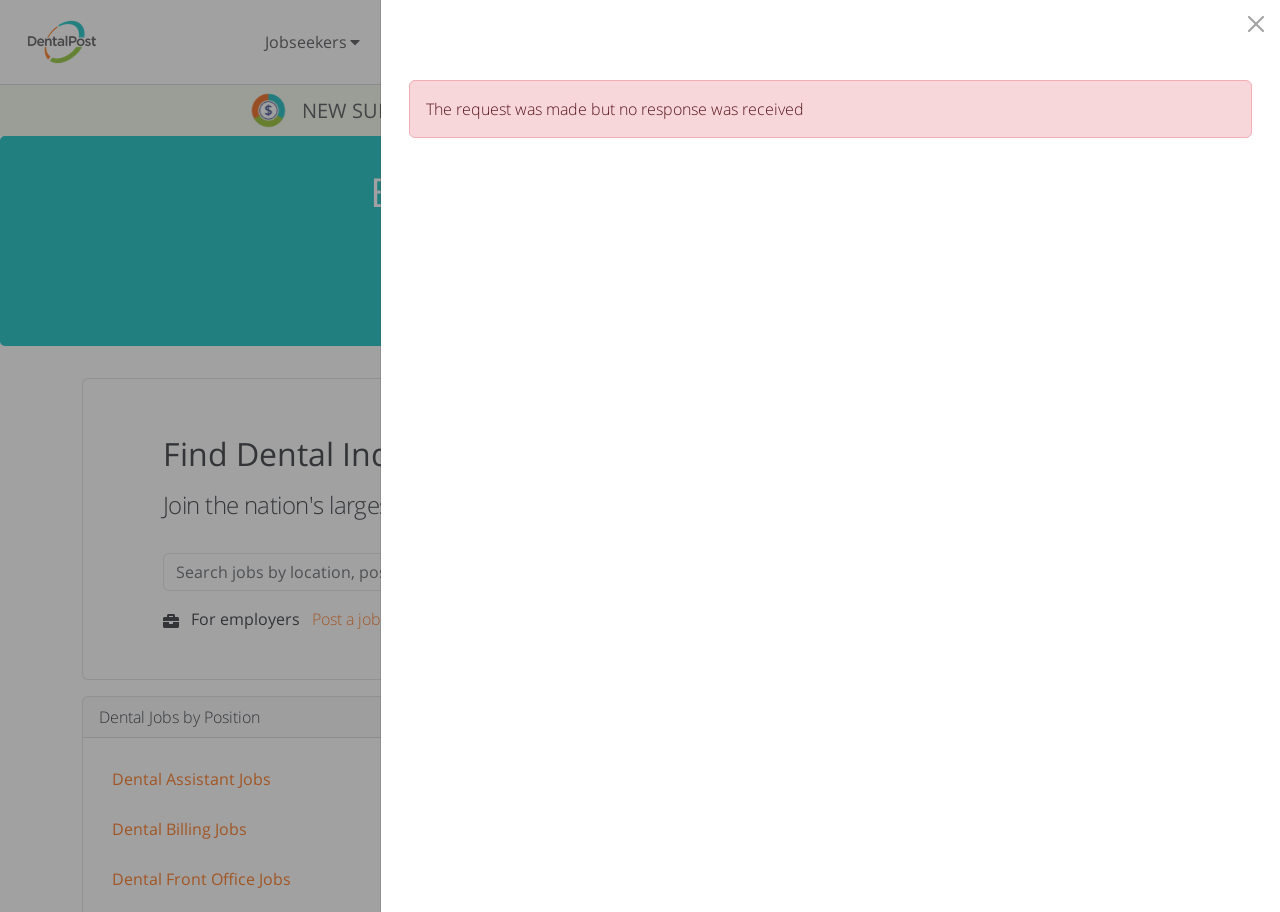Find the bounding box coordinates corresponding to the UI element with the description: "Proudly powered by WordPress". The coordinates should be formatted as [left, top, right, bottom], with values as floats between 0 and 1.

None